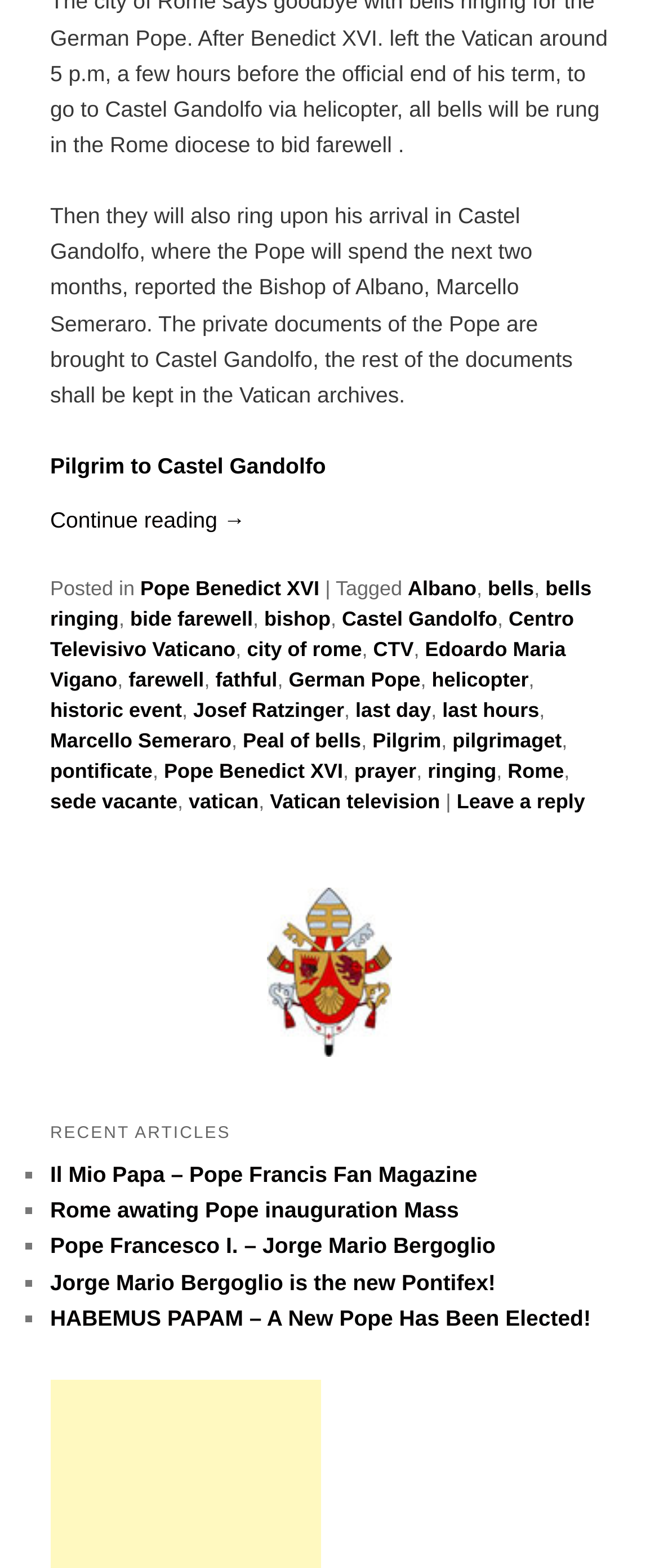Locate the bounding box coordinates of the element that should be clicked to execute the following instruction: "Read the article about 'Pilgrim to Castel Gandolfo'".

[0.076, 0.286, 0.924, 0.309]